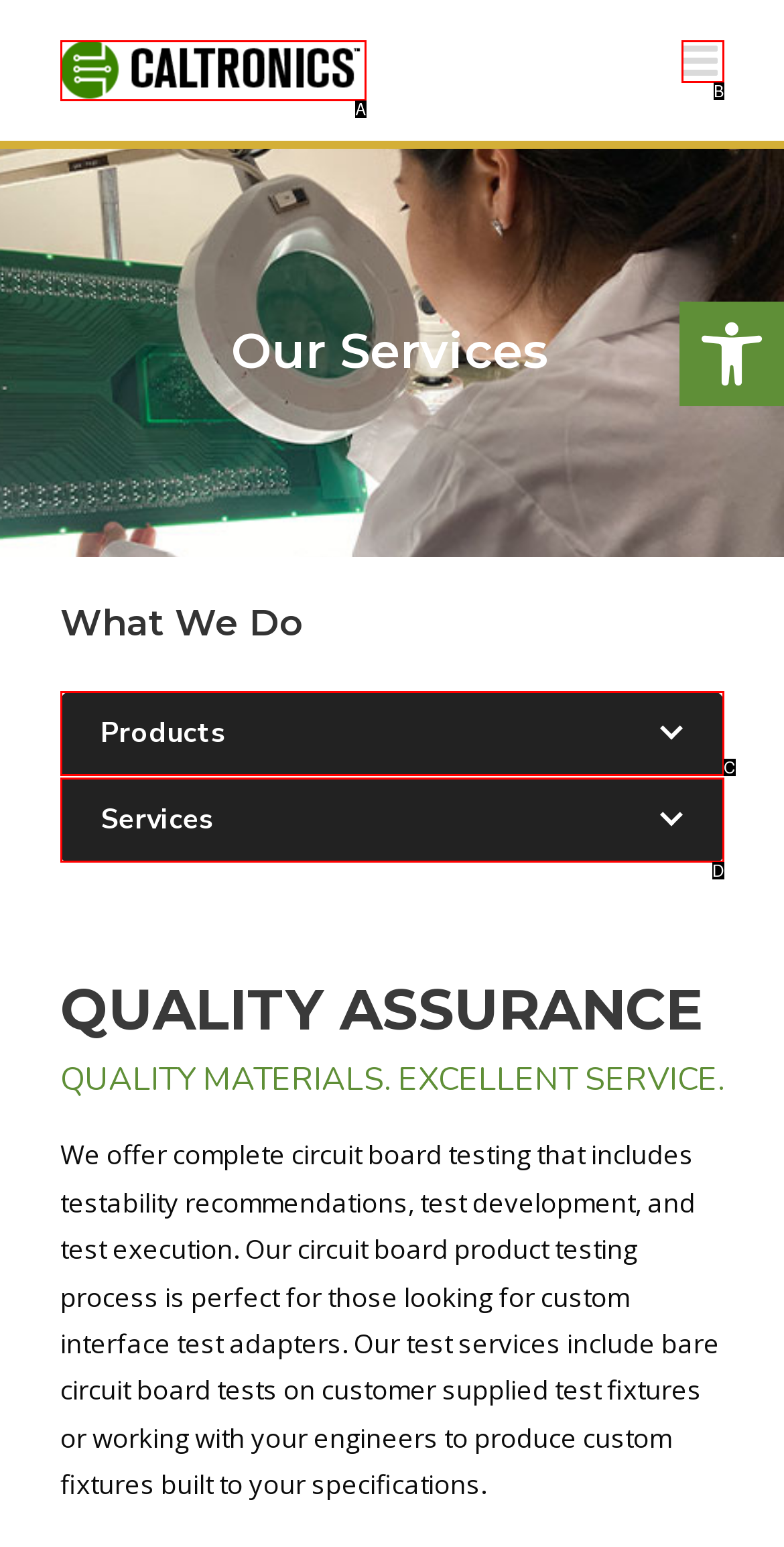Given the description: Products, identify the matching HTML element. Provide the letter of the correct option.

C